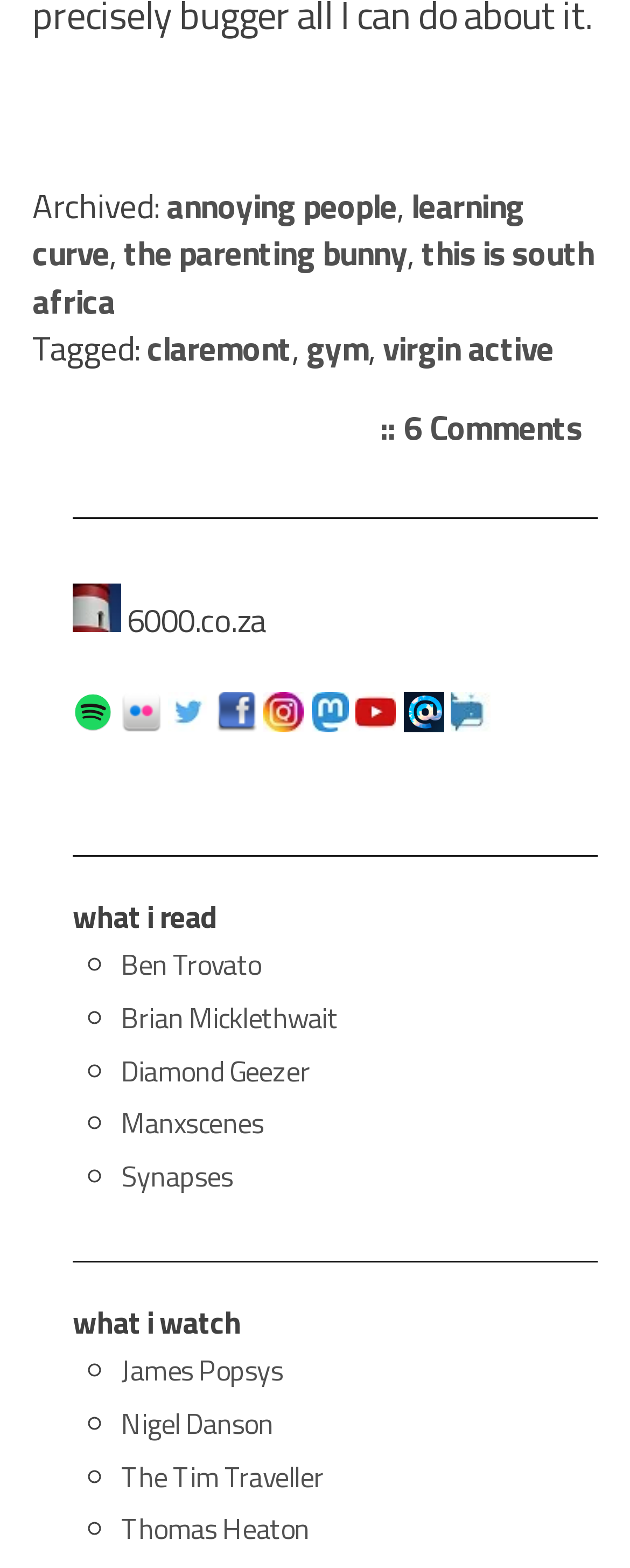Locate the bounding box coordinates of the item that should be clicked to fulfill the instruction: "Go to 'CIS countries'".

None